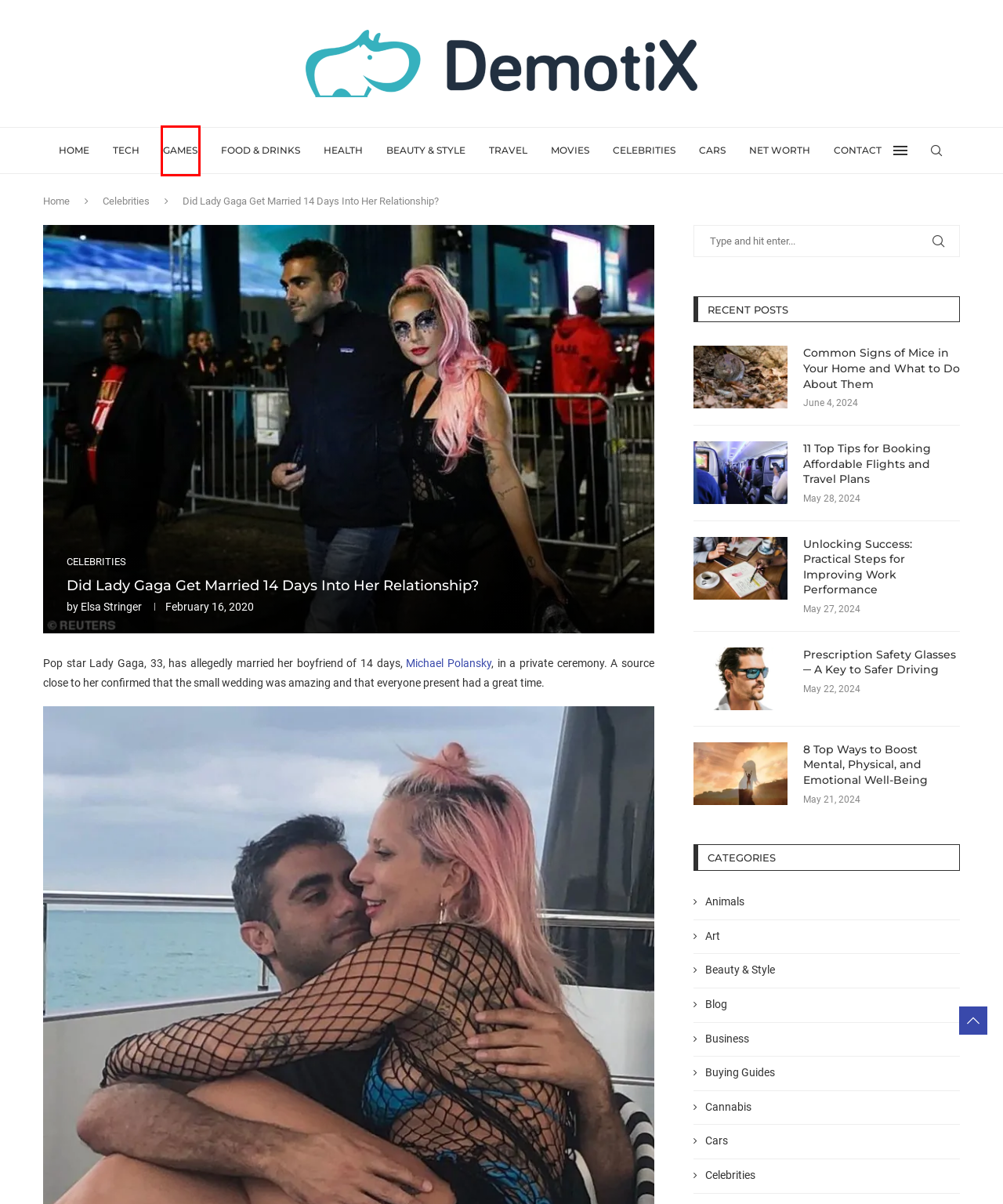You are presented with a screenshot of a webpage that includes a red bounding box around an element. Determine which webpage description best matches the page that results from clicking the element within the red bounding box. Here are the candidates:
A. Cars Archives - DemotiX
B. 11 Top Tips for Booking Affordable Flights and Travel Plans - DemotiX
C. Food & Drinks Archives - DemotiX
D. Net Worth Archives - DemotiX
E. Buying Guides Archives - DemotiX
F. Art Archives - DemotiX
G. Games Archives - DemotiX
H. 8 Top Ways to Boost Mental, Physical, and Emotional Well-Being - DemotiX

G